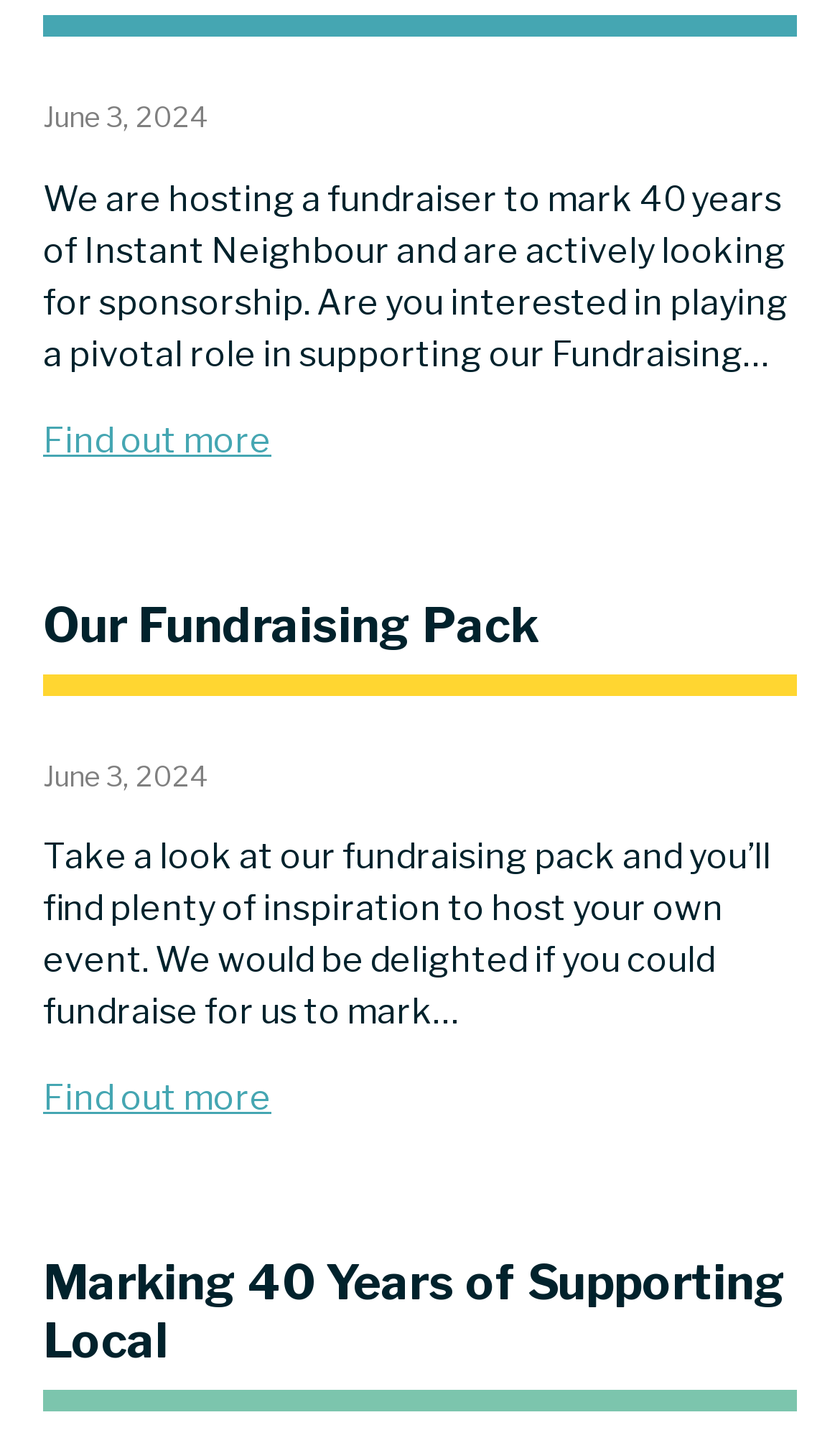What is the purpose of the fundraiser?
Please provide a comprehensive answer based on the information in the image.

The purpose of the fundraiser can be inferred from the StaticText element which states 'We are hosting a fundraiser to mark 40 years of Instant Neighbour and are actively looking for sponsorship.' This text suggests that the fundraiser is being held to commemorate 40 years of Instant Neighbour.